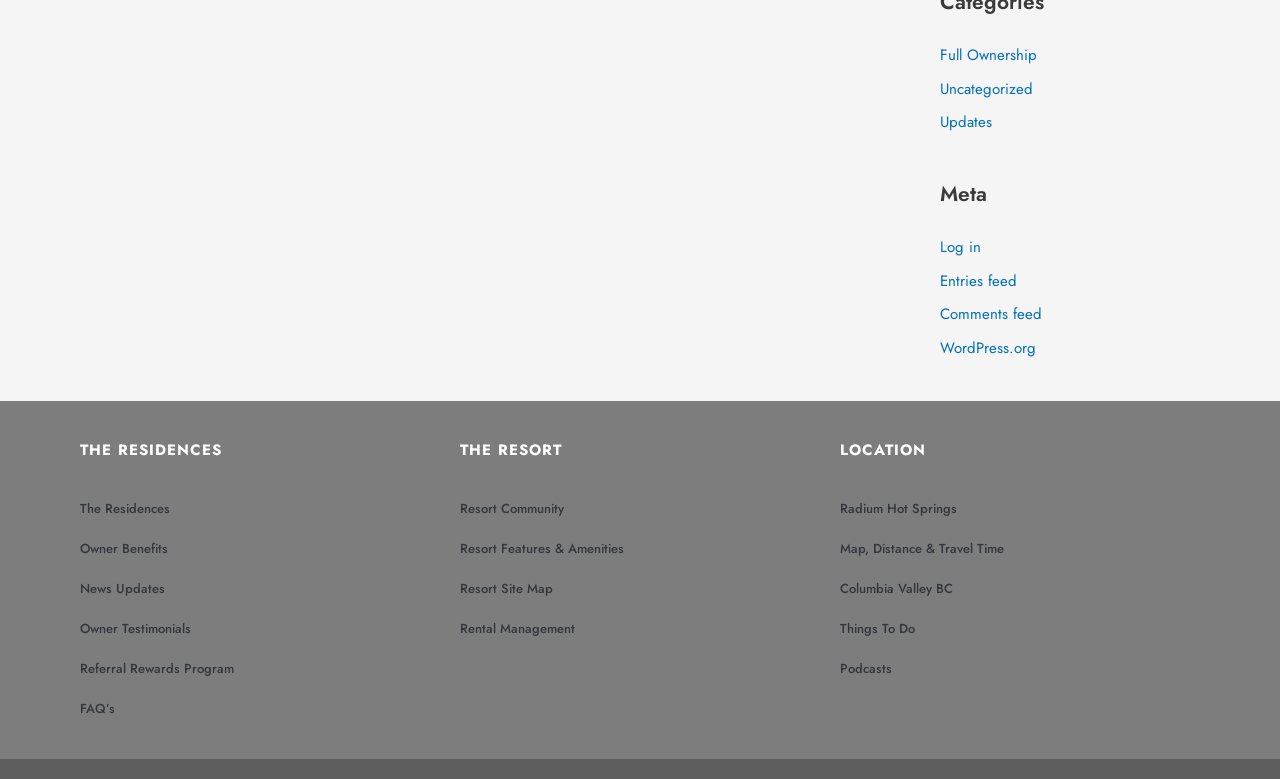Locate the bounding box coordinates of the element I should click to achieve the following instruction: "View updates".

[0.734, 0.143, 0.775, 0.171]